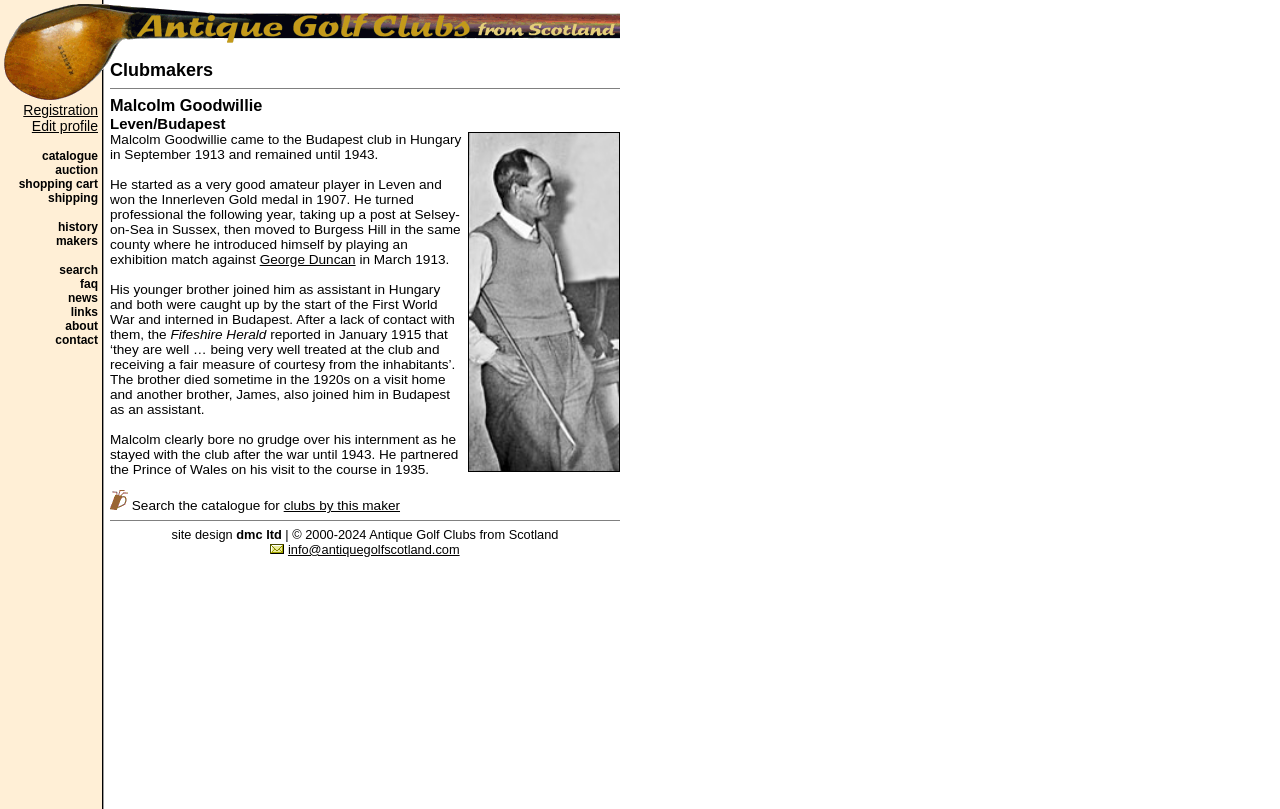What is the name of the publication that reported on Malcolm Goodwillie's internment?
Using the visual information from the image, give a one-word or short-phrase answer.

Fifeshire Herald